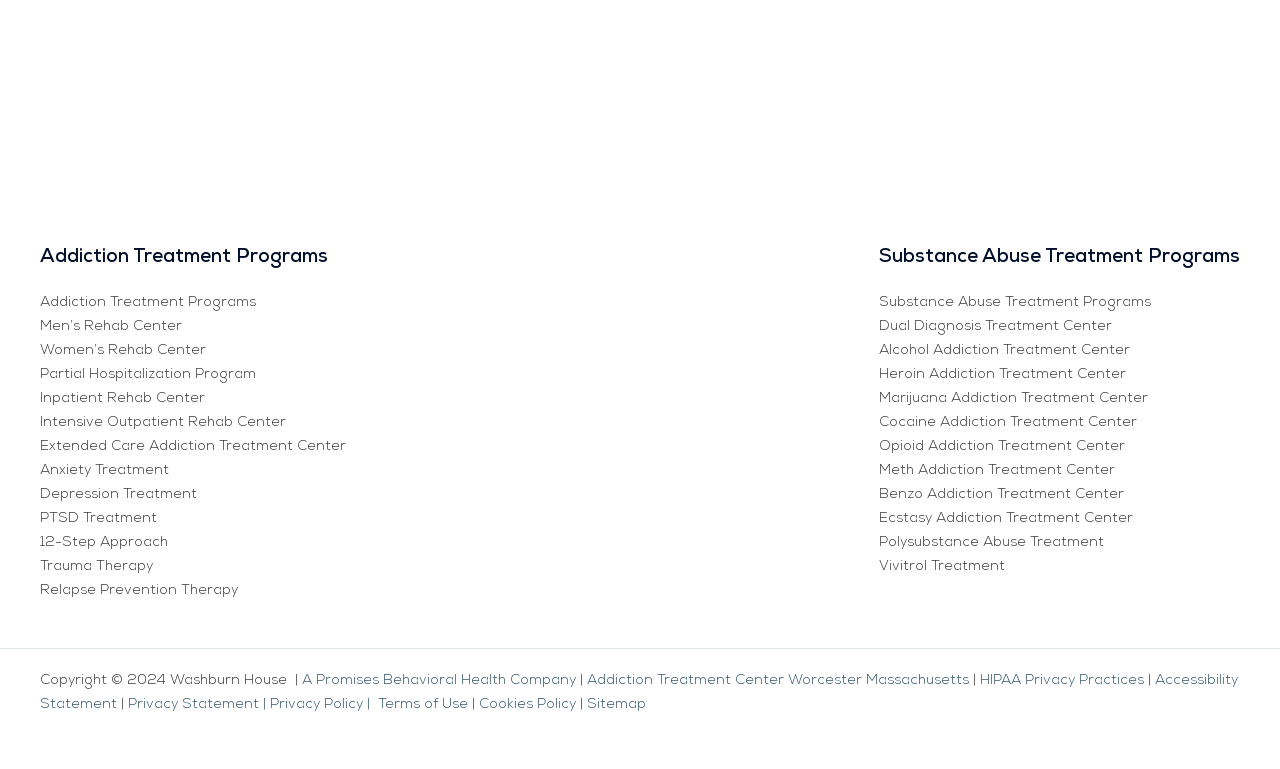Identify the bounding box coordinates of the clickable region required to complete the instruction: "download the eSSENTIAL Accessibility assistive technology app". The coordinates should be given as four float numbers within the range of 0 and 1, i.e., [left, top, right, bottom].

[0.031, 0.201, 0.148, 0.275]